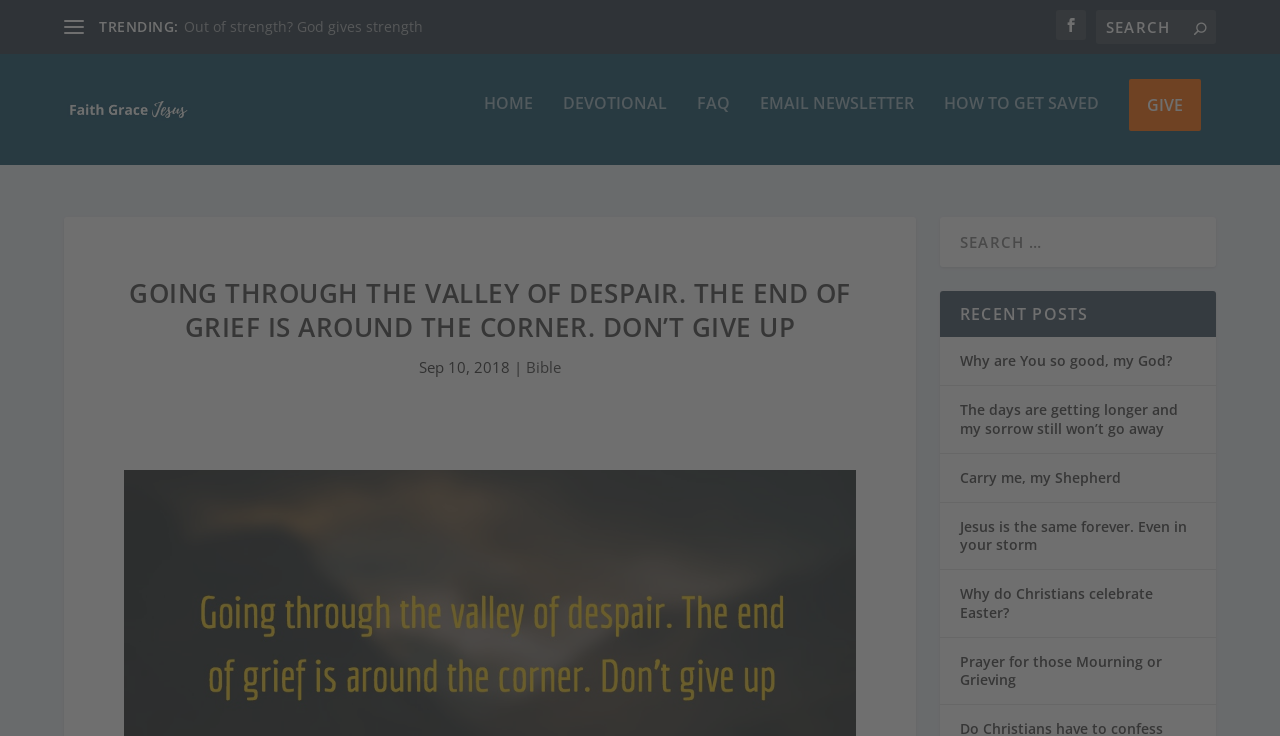What is the topic of the recent posts section?
Provide an in-depth and detailed answer to the question.

The recent posts section contains links to articles with titles such as 'Why are You so good, my God?', 'The days are getting longer and my sorrow still won’t go away', and 'Prayer for those Mourning or Grieving', indicating that the topic of this section is related to grief and faith.